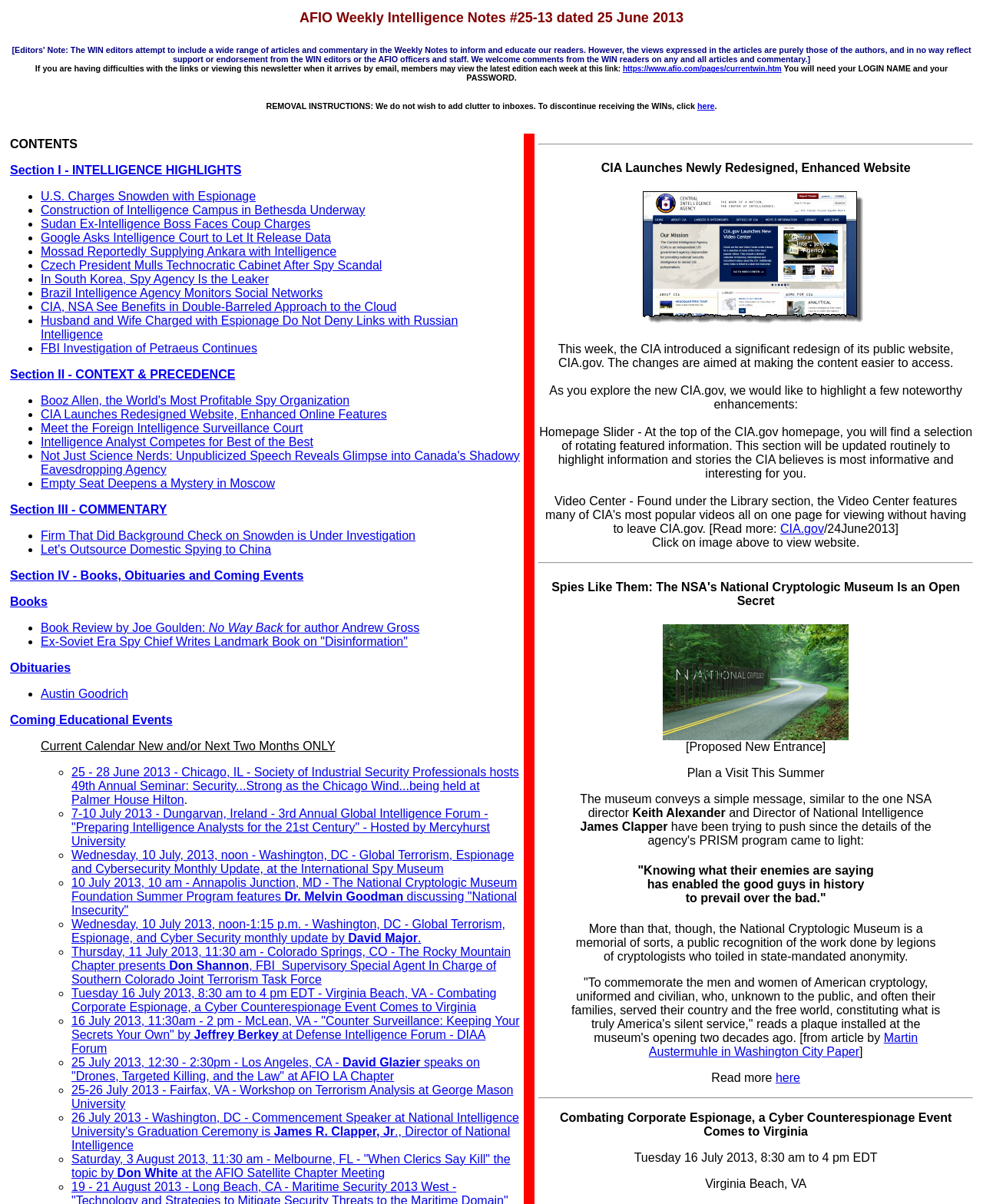What is the title of the book reviewed by Joe Goulden?
Could you answer the question in a detailed manner, providing as much information as possible?

I looked at the book review section and found that Joe Goulden reviewed a book titled 'No Way Back' by author Andrew Gross.